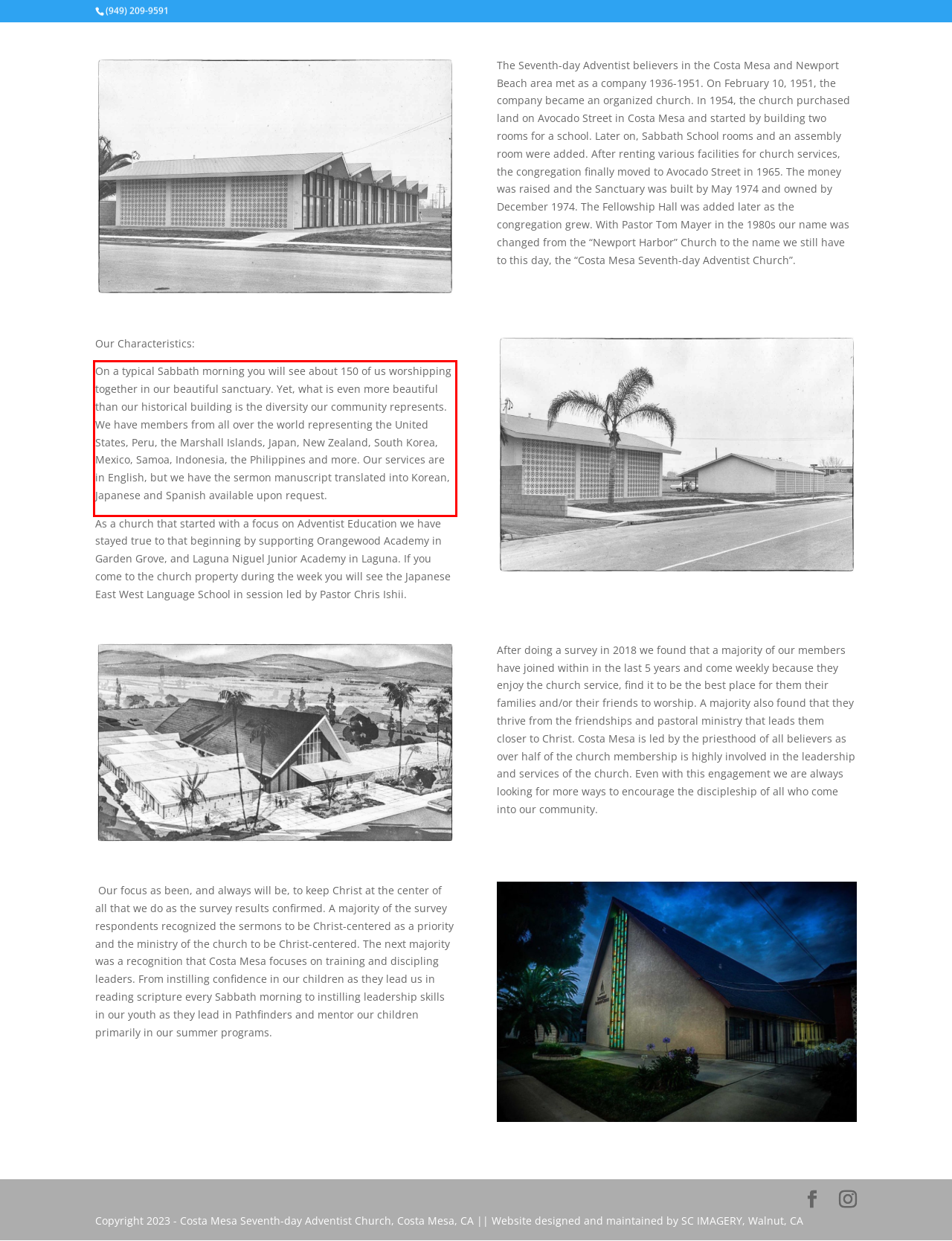Given a webpage screenshot, locate the red bounding box and extract the text content found inside it.

On a typical Sabbath morning you will see about 150 of us worshipping together in our beautiful sanctuary. Yet, what is even more beautiful than our historical building is the diversity our community represents. We have members from all over the world representing the United States, Peru, the Marshall Islands, Japan, New Zealand, South Korea, Mexico, Samoa, Indonesia, the Philippines and more. Our services are in English, but we have the sermon manuscript translated into Korean, Japanese and Spanish available upon request.